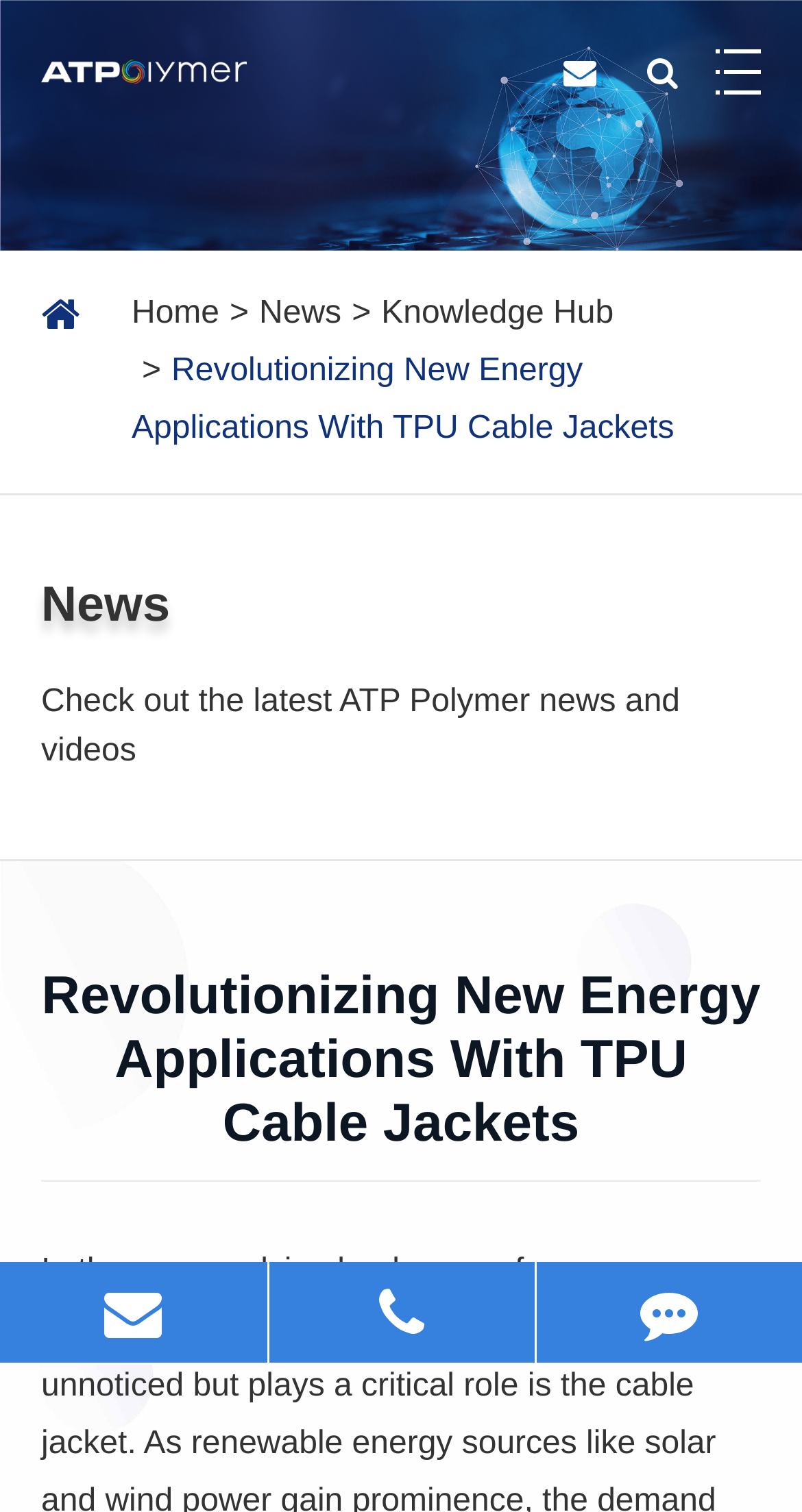Based on the element description: "No", identify the UI element and provide its bounding box coordinates. Use four float numbers between 0 and 1, [left, top, right, bottom].

None